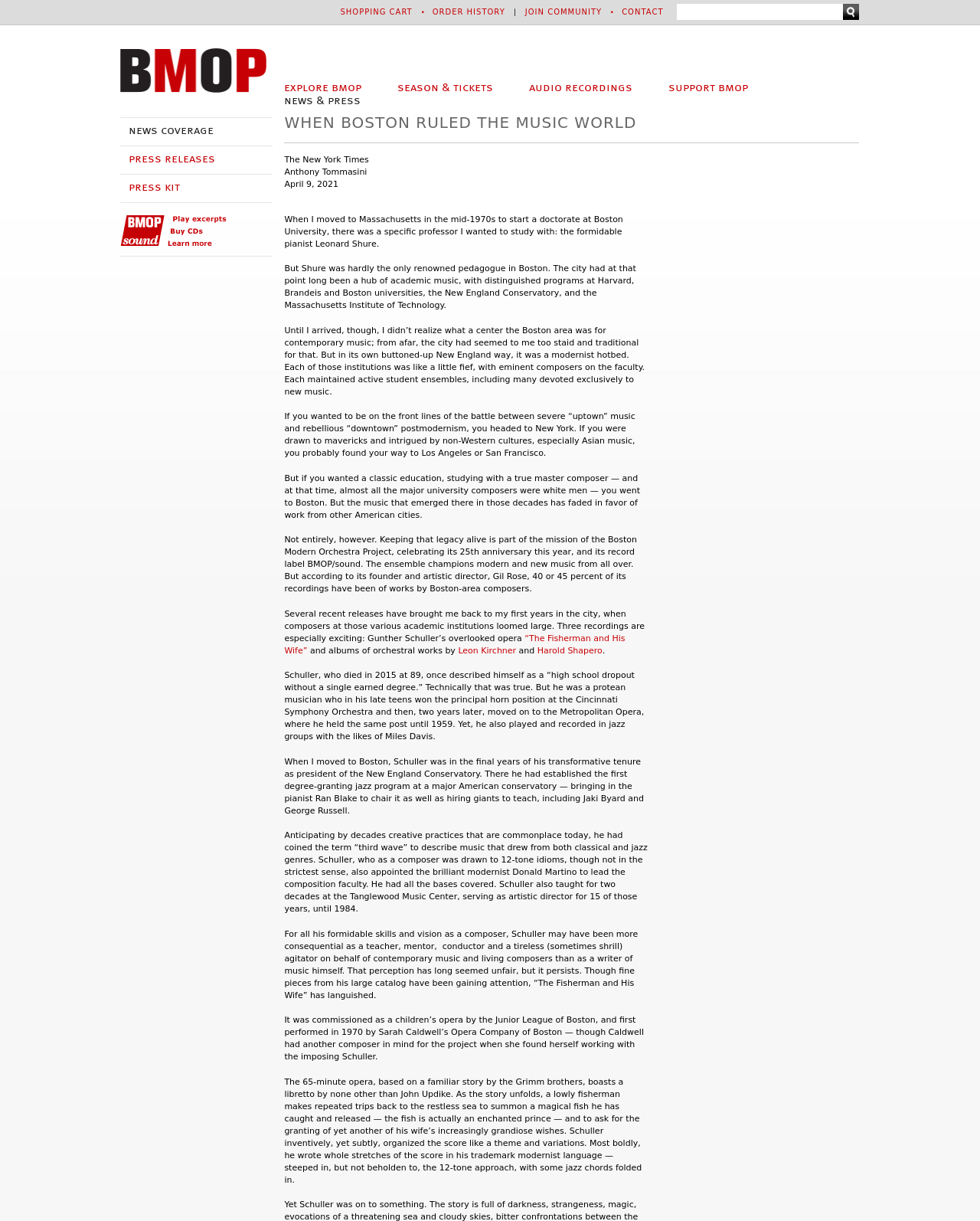Please answer the following query using a single word or phrase: 
What is the name of the music project celebrating its 25th anniversary?

Boston Modern Orchestra Project